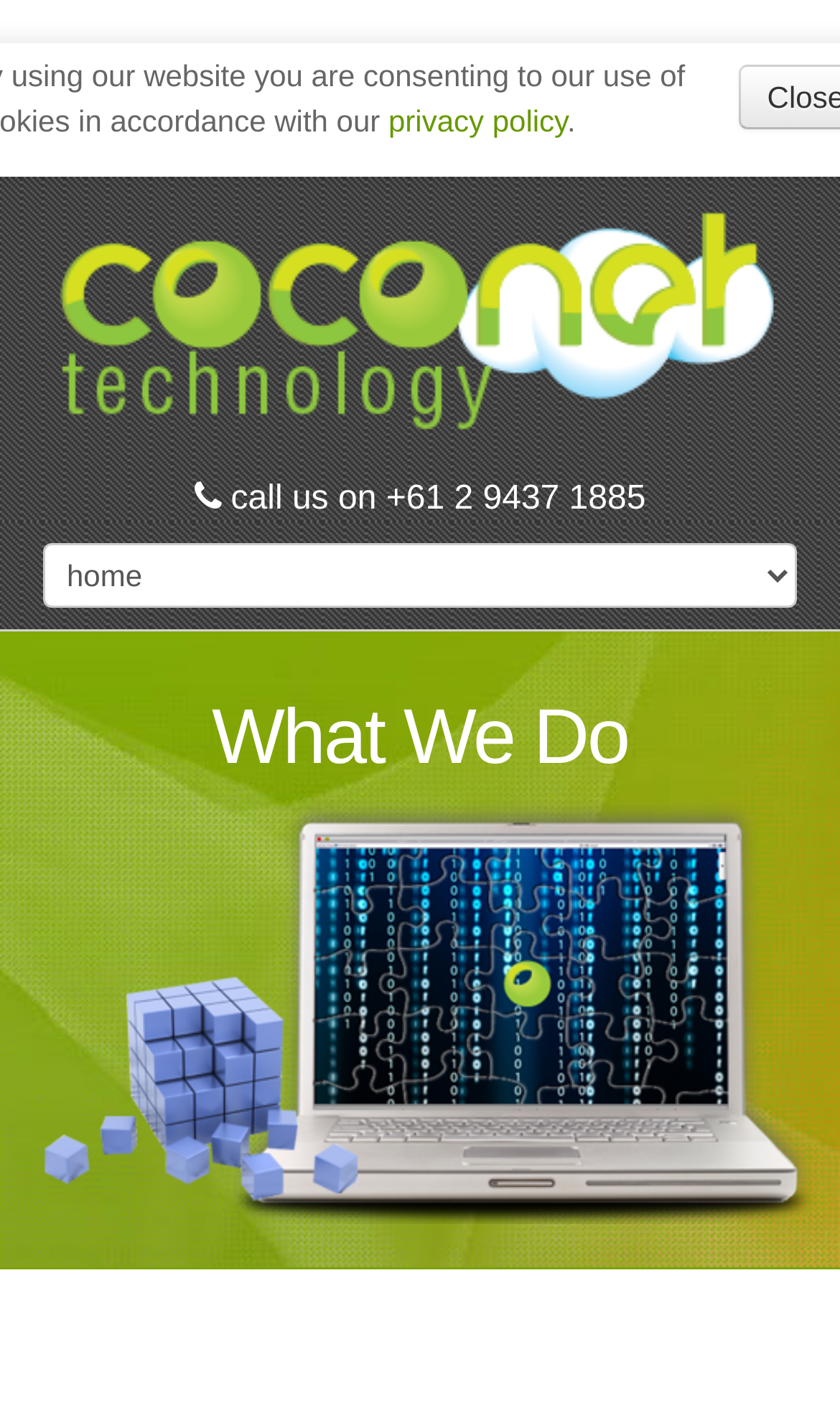Given the description "privacy policy", determine the bounding box of the corresponding UI element.

[0.462, 0.073, 0.675, 0.098]